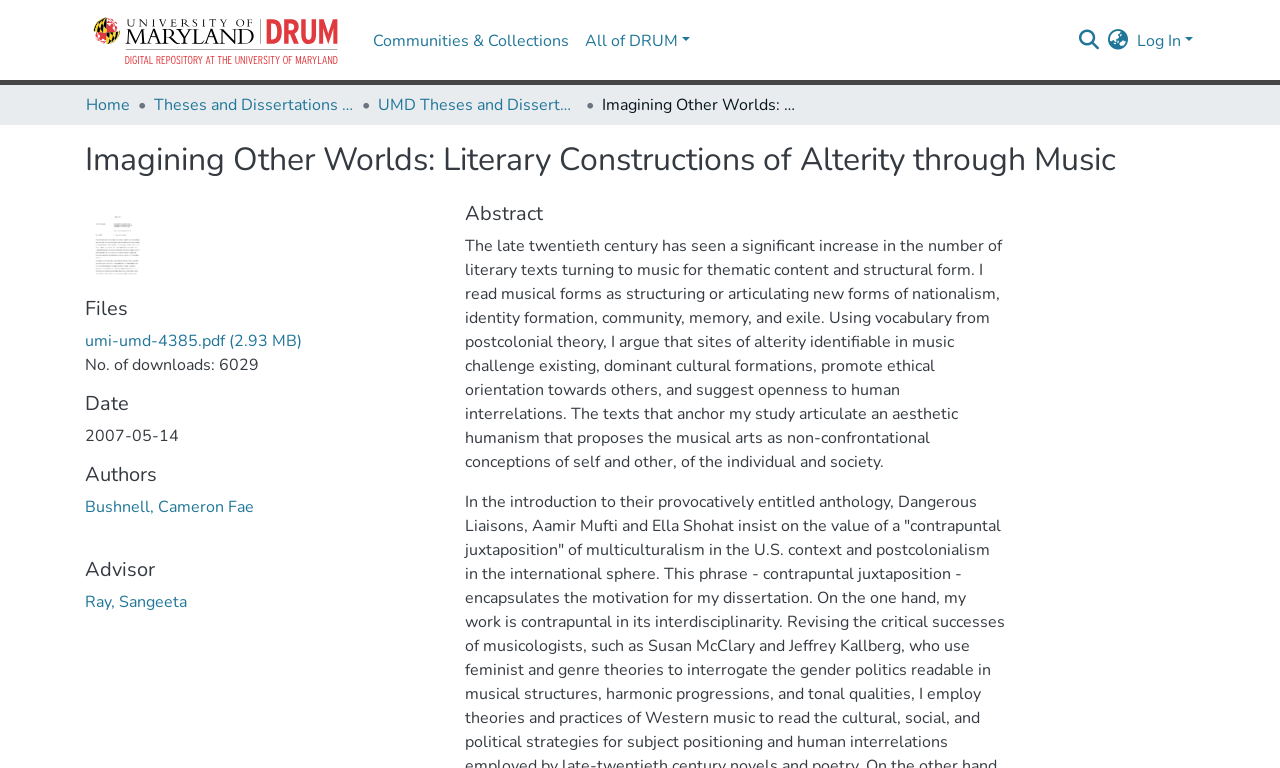How many downloads does the PDF file have?
Please provide a single word or phrase as the answer based on the screenshot.

6029